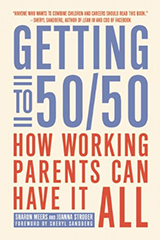Describe the image thoroughly.

The image features the book cover of "Getting to 50/50: How Working Parents Can Have It All," authored by Sharon Meers and Joanna Strober, with a foreword by Sheryl Sandberg. The design prominently displays the title in bold, colorful text, emphasizing the theme of achieving a balanced partnership between working parents. The cover suggests that the book offers insights into managing family and career responsibilities effectively, empowering parents to pursue a dual-career family structure. This resource aims to challenge traditional roles and encourage equal partnership in parenting and professional life. The overall tone of the cover is uplifting and supportive, appealing to modern families looking for guidance in achieving work-life balance.